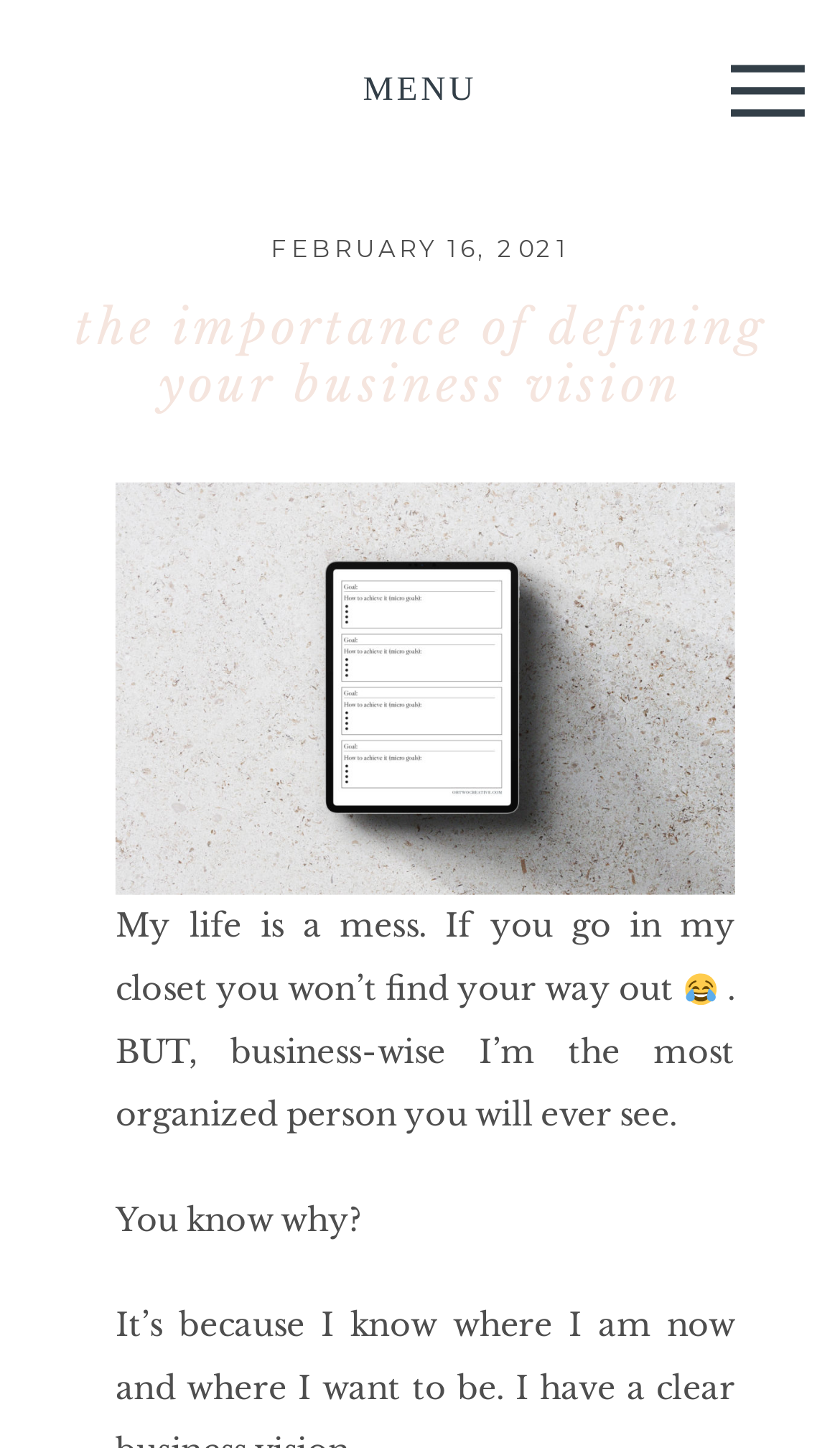Provide a short answer to the following question with just one word or phrase: What is the tone of the text?

Humorous